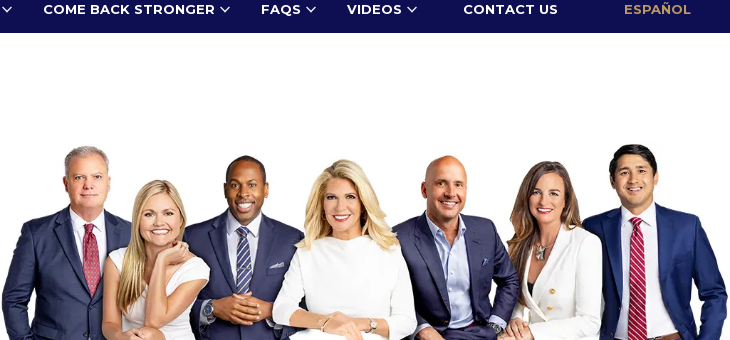What is the tone of the image?
Based on the image content, provide your answer in one word or a short phrase.

Professional